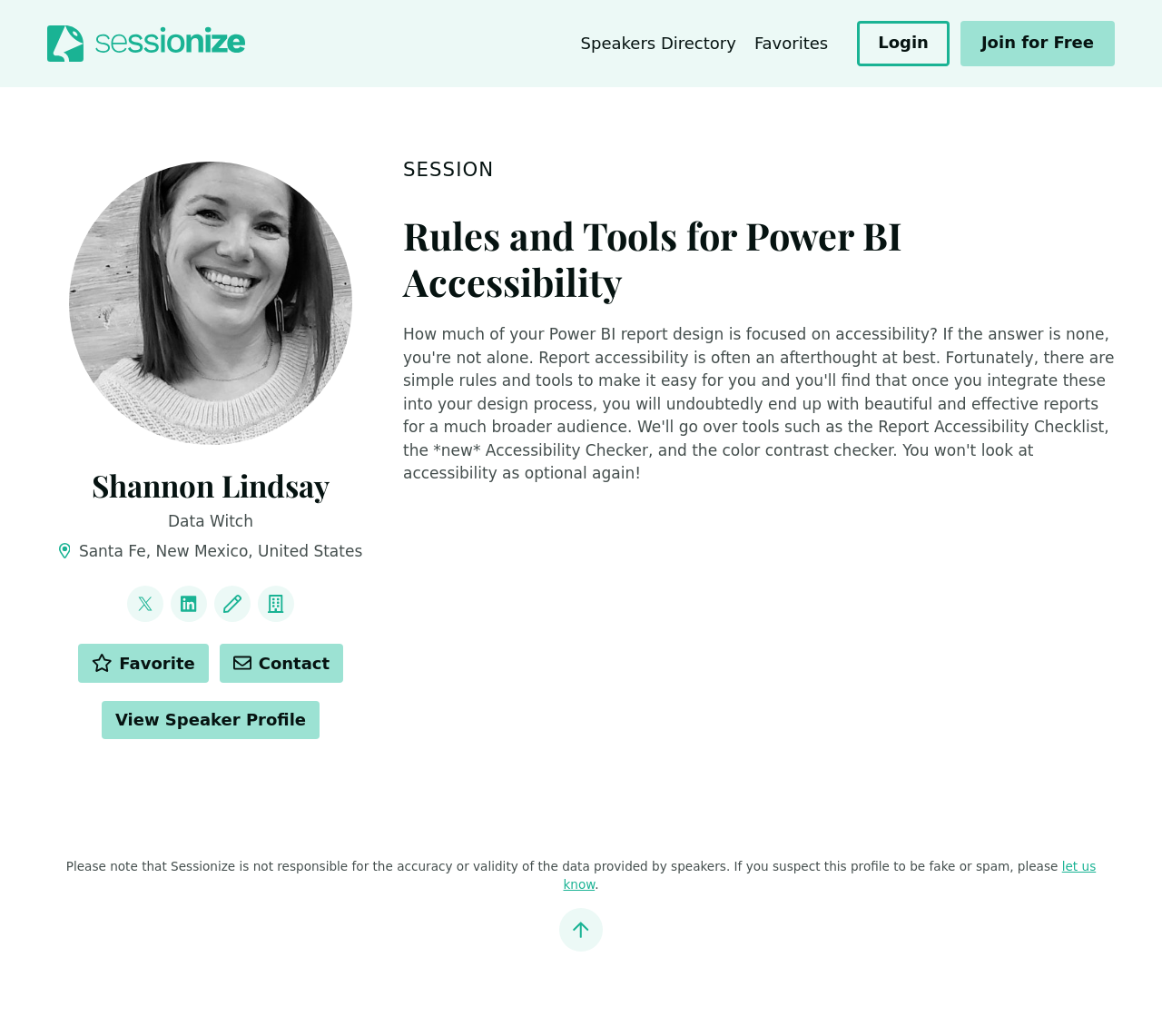What can you do with the speaker's profile?
We need a detailed and exhaustive answer to the question. Please elaborate.

Based on the webpage, you can perform three actions on the speaker's profile: view the profile, mark it as a favorite, or contact the speaker. These actions are available as buttons and links with bounding box coordinates [0.087, 0.676, 0.275, 0.713], [0.067, 0.621, 0.179, 0.659], and [0.189, 0.621, 0.295, 0.659] respectively.